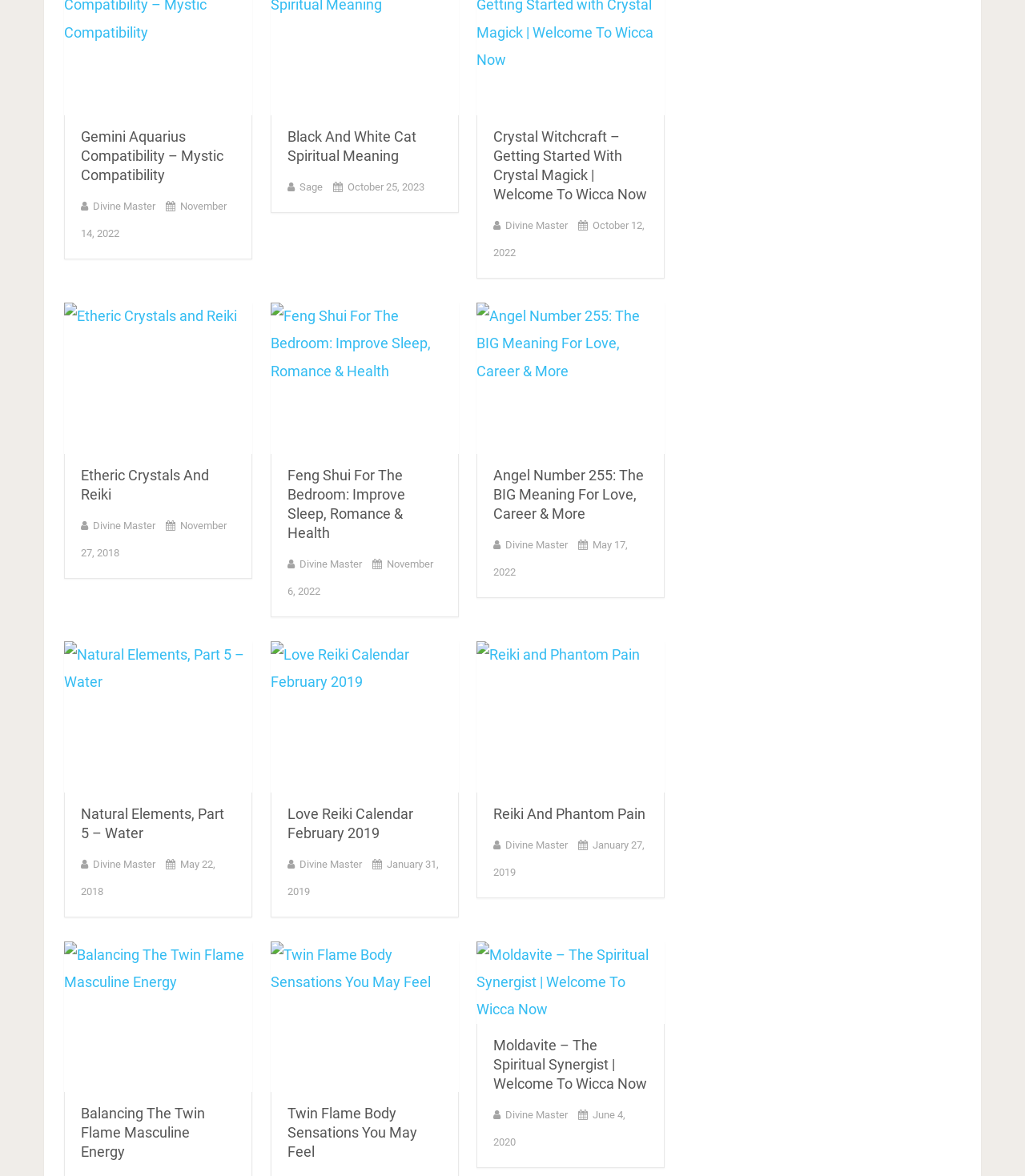Who is the author of the article 'Gemini Aquarius Compatibility – Mystic Compatibility'? Observe the screenshot and provide a one-word or short phrase answer.

Divine Master